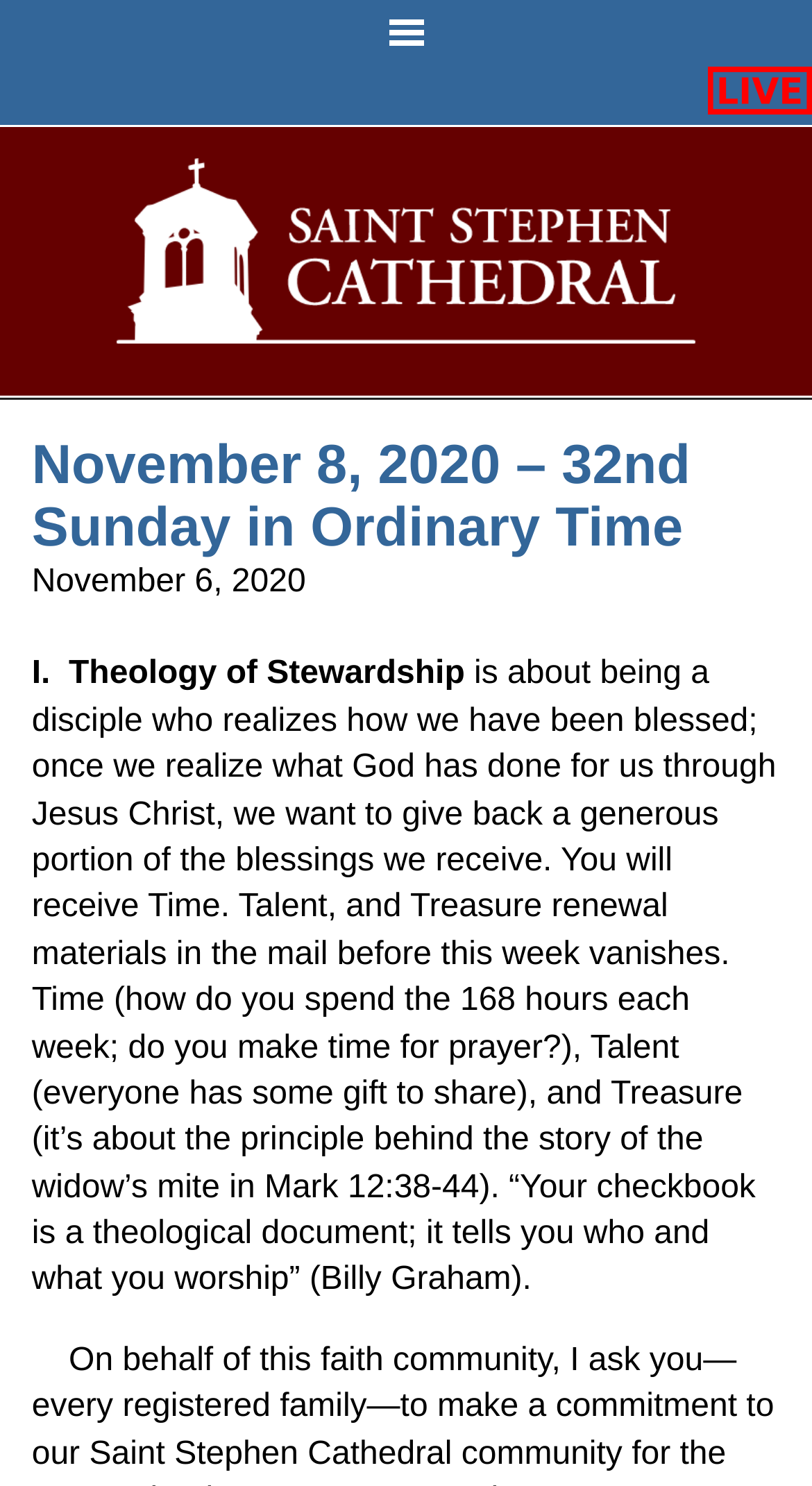Bounding box coordinates should be in the format (top-left x, top-left y, bottom-right x, bottom-right y) and all values should be floating point numbers between 0 and 1. Determine the bounding box coordinate for the UI element described as: Saint Stephen Cathedral

[0.115, 0.106, 0.885, 0.246]